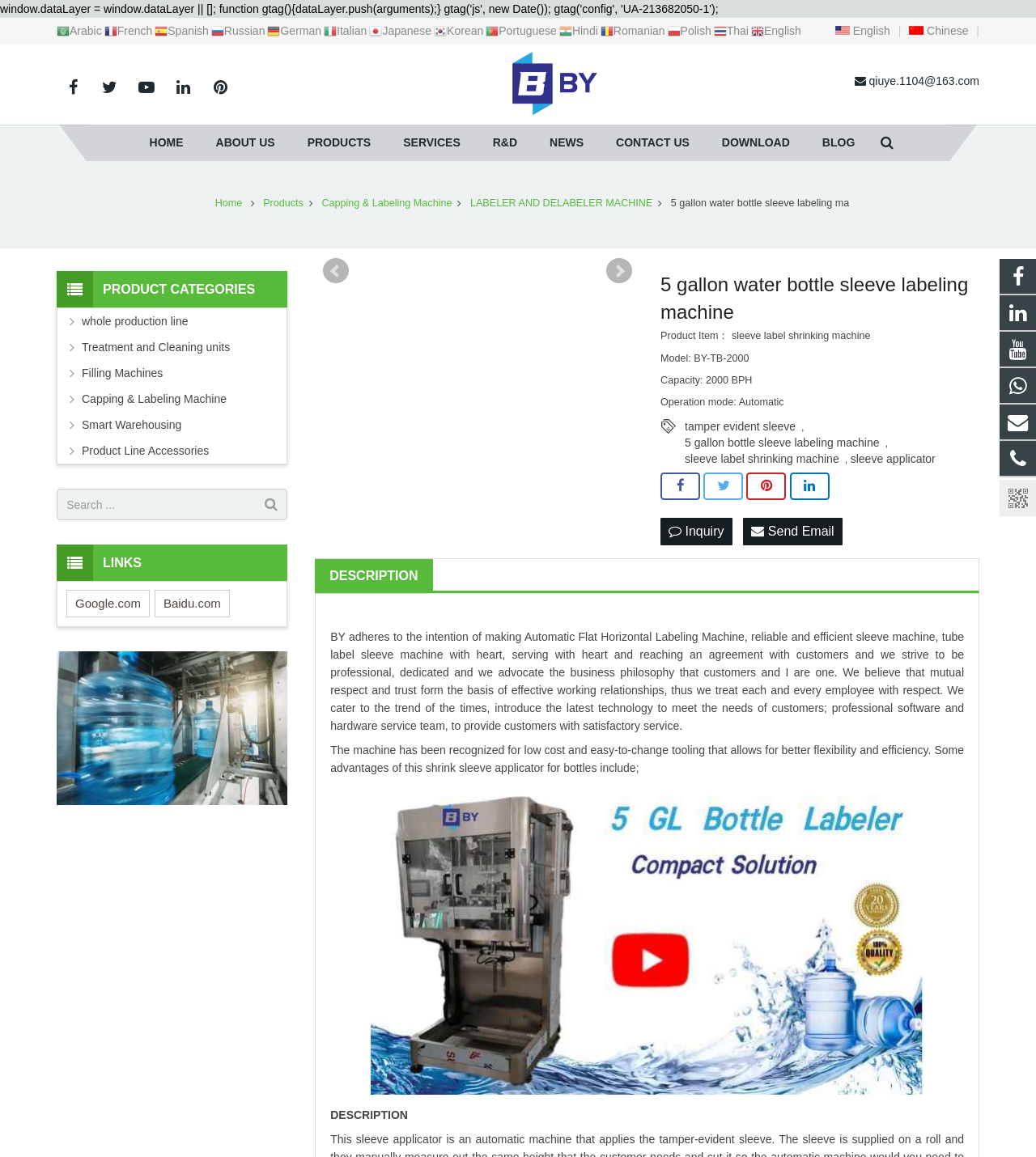Please determine the bounding box coordinates of the clickable area required to carry out the following instruction: "Send an inquiry". The coordinates must be four float numbers between 0 and 1, represented as [left, top, right, bottom].

[0.638, 0.448, 0.707, 0.471]